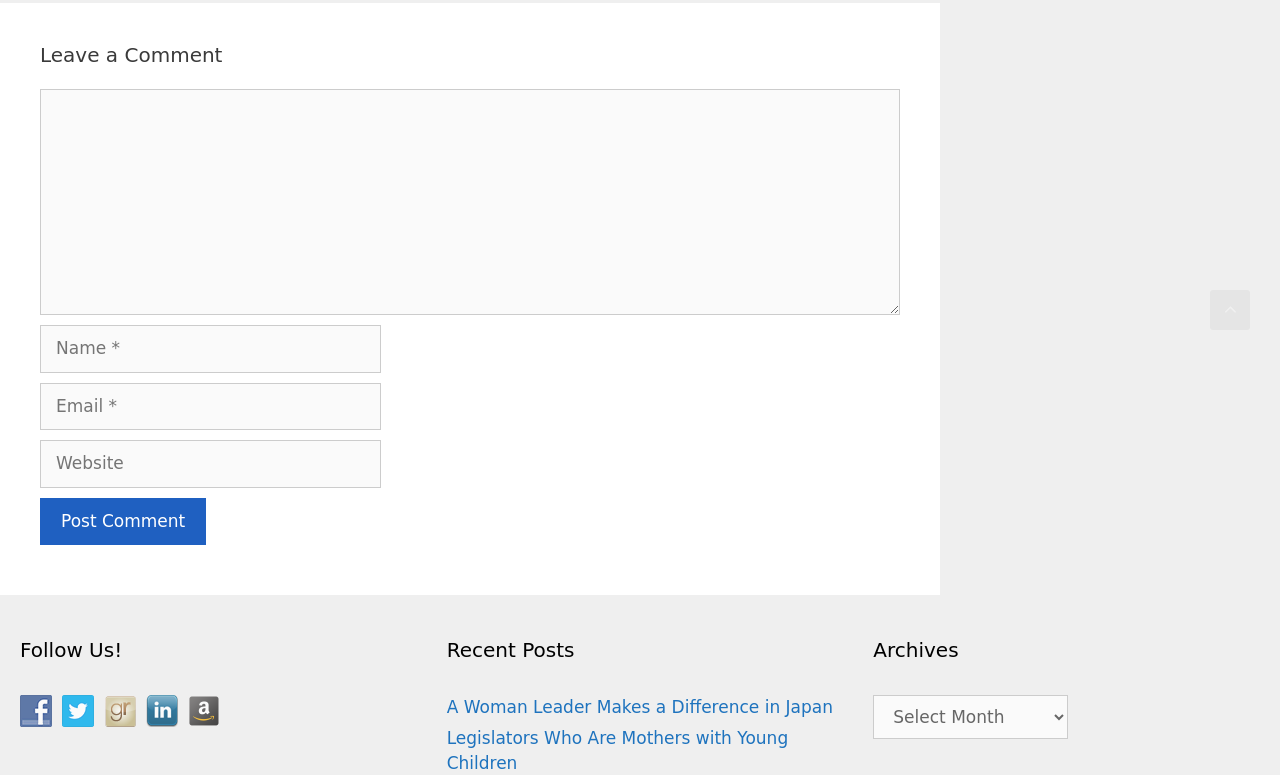Find the bounding box coordinates of the clickable area that will achieve the following instruction: "view recent posts".

[0.349, 0.9, 0.651, 0.926]